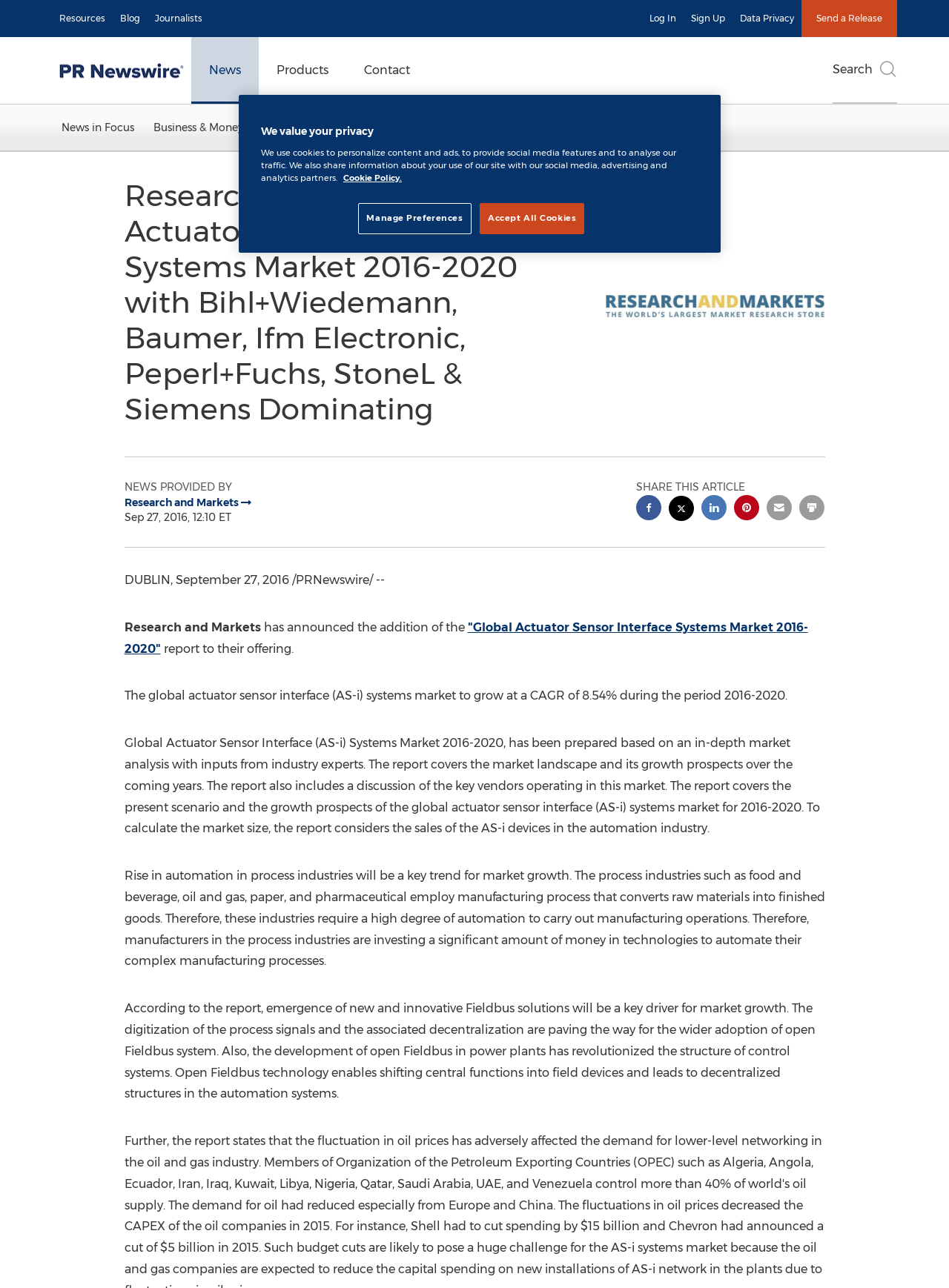Can you provide the bounding box coordinates for the element that should be clicked to implement the instruction: "Search using the 'Search' button"?

[0.877, 0.029, 0.945, 0.081]